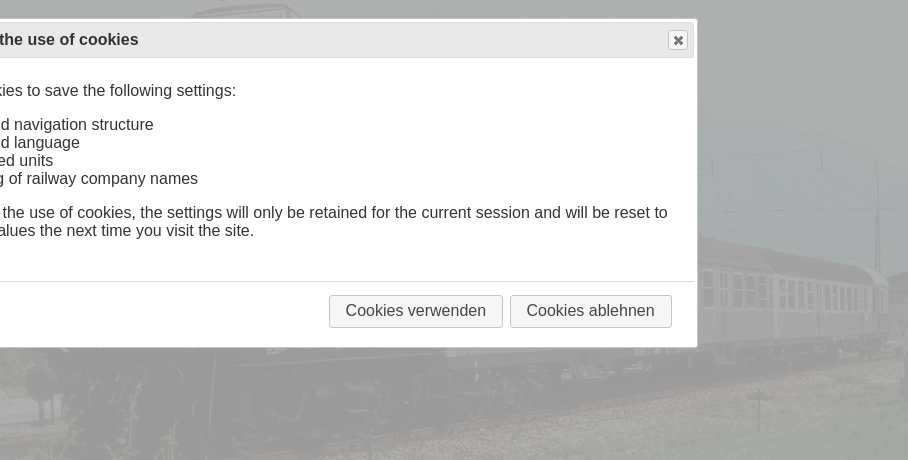Where was the photograph taken?
Based on the image, answer the question in a detailed manner.

The location where the photograph was taken can be determined by reading the caption, which mentions that the image was photographed in August 1976 at Unterammergau, Germany.